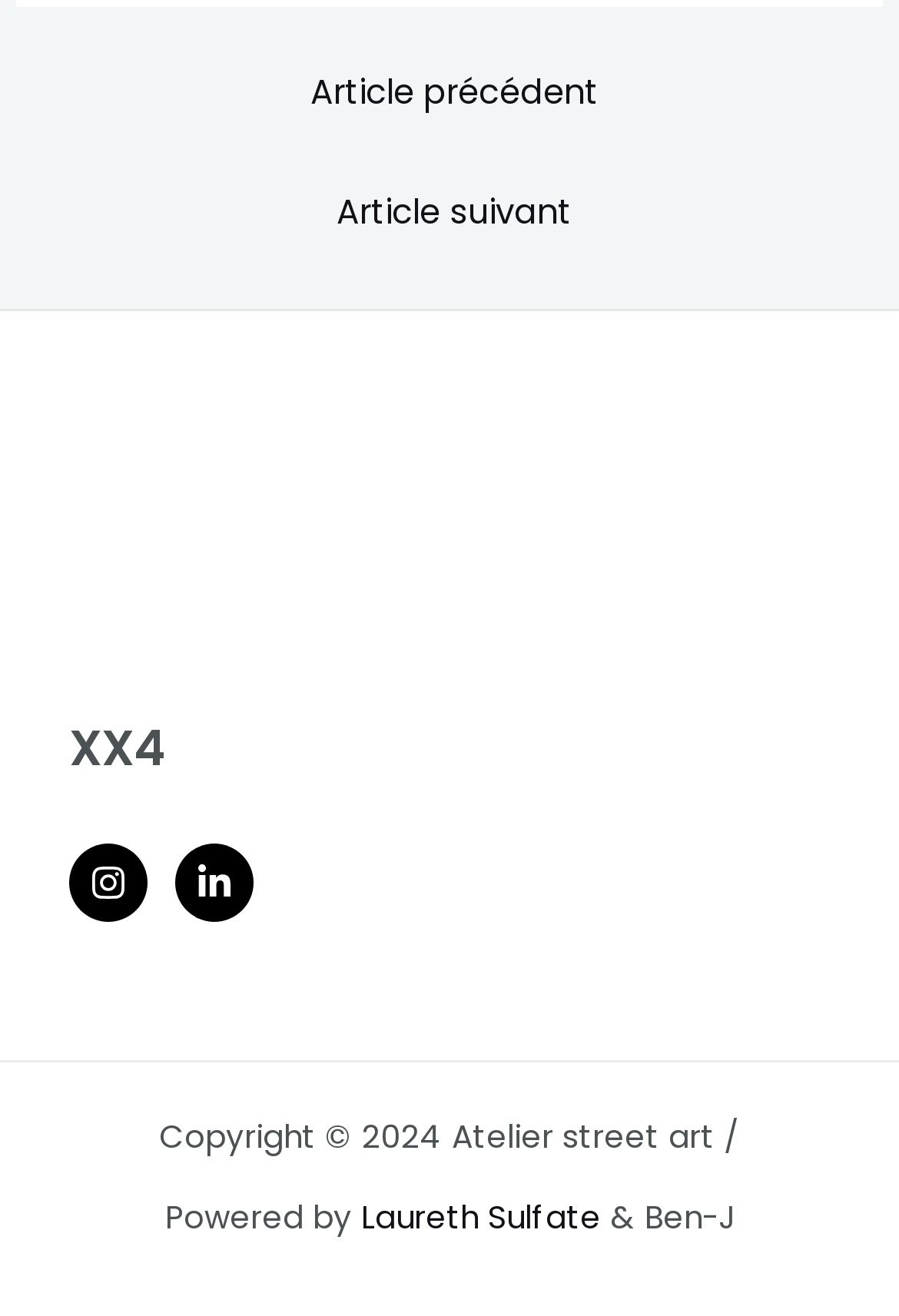What is the navigation section title?
Based on the image, please offer an in-depth response to the question.

The navigation section title is 'Publications' which is indicated by the StaticText element with ID 137, 'Navigation de l’article', which is a child element of the navigation element with ID 115.